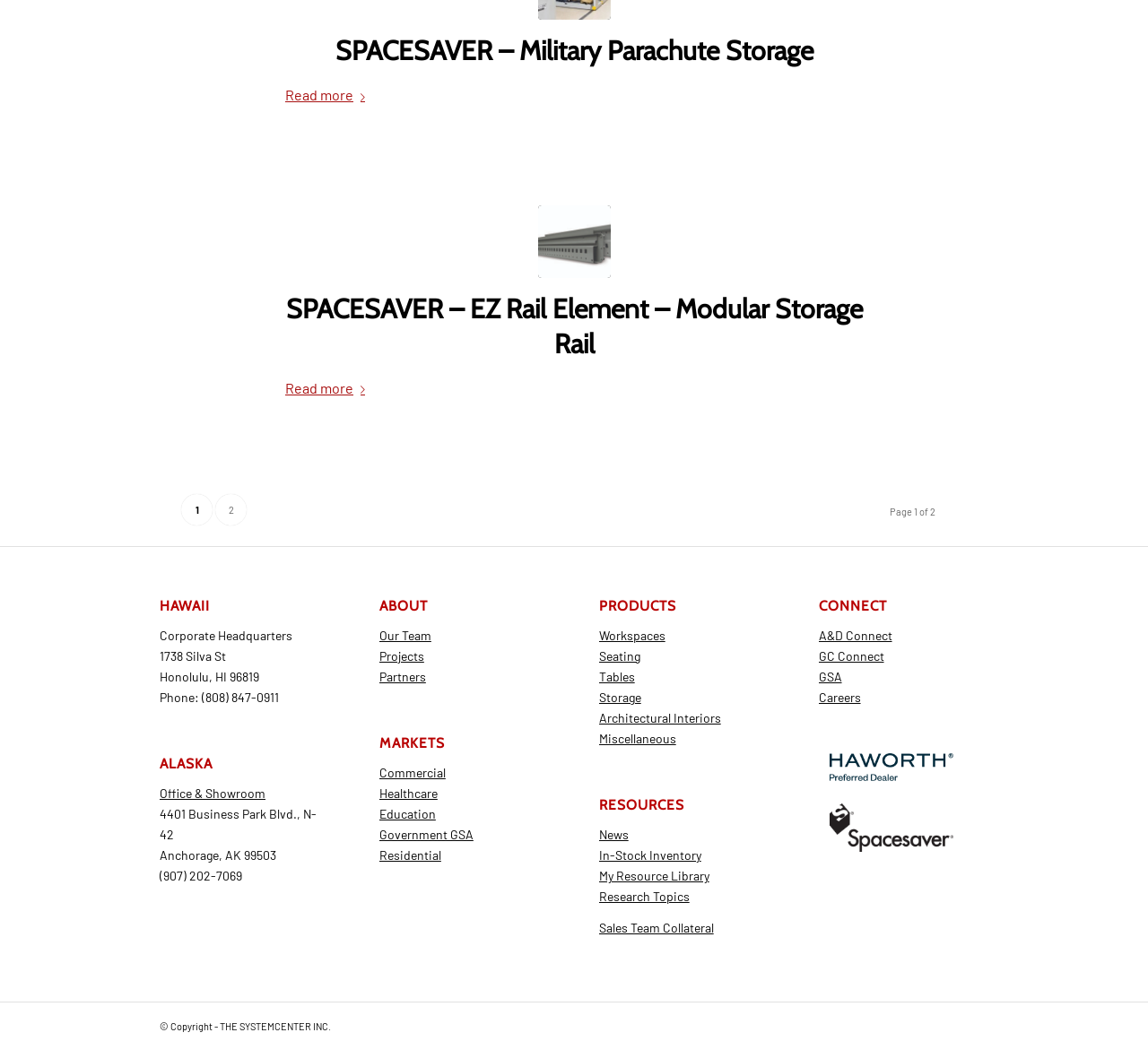Identify the bounding box coordinates of the region that should be clicked to execute the following instruction: "Read more about SPACESAVER – Military Parachute Storage".

[0.248, 0.079, 0.324, 0.104]